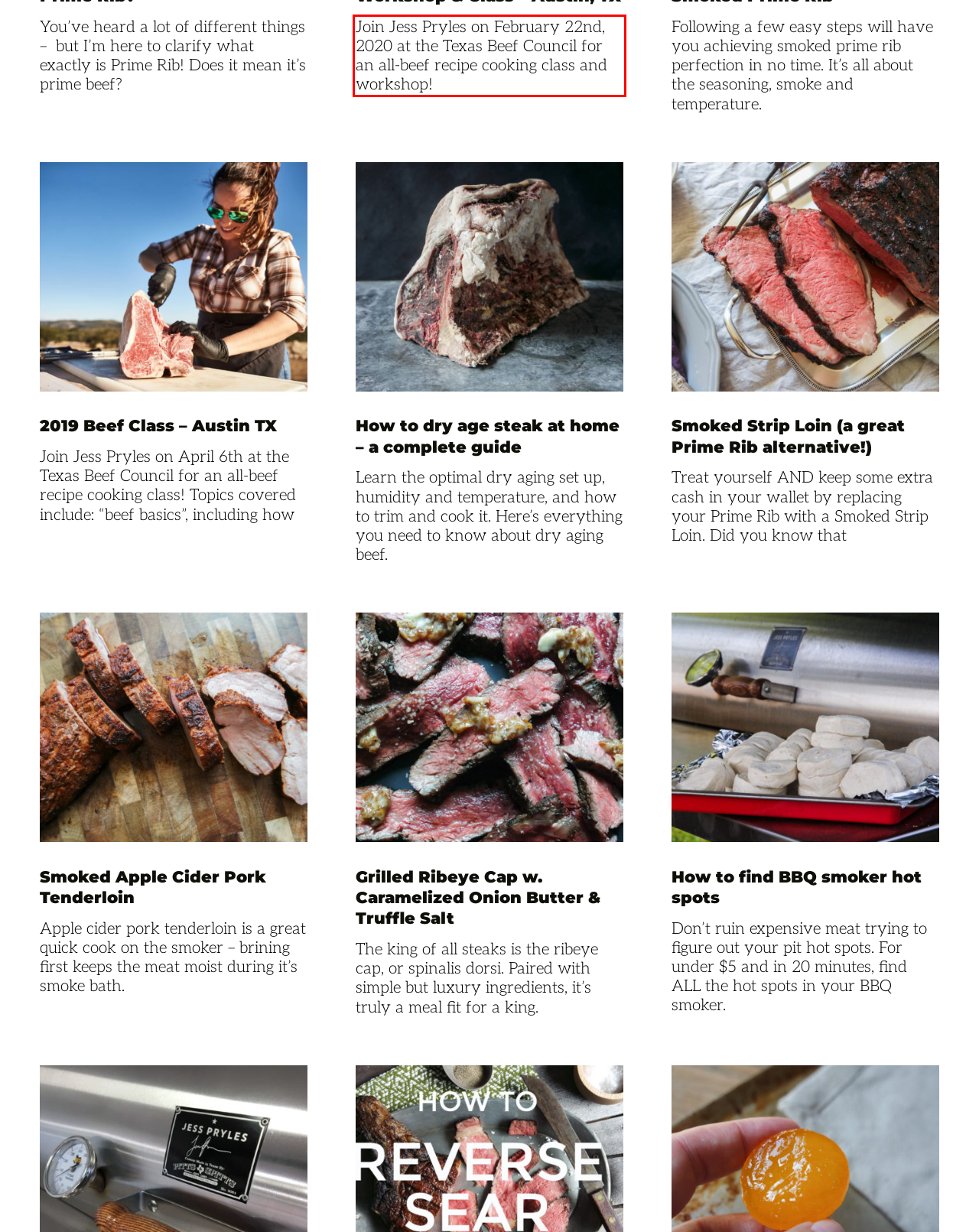You are given a screenshot of a webpage with a UI element highlighted by a red bounding box. Please perform OCR on the text content within this red bounding box.

Join Jess Pryles on February 22nd, 2020 at the Texas Beef Council for an all-beef recipe cooking class and workshop!